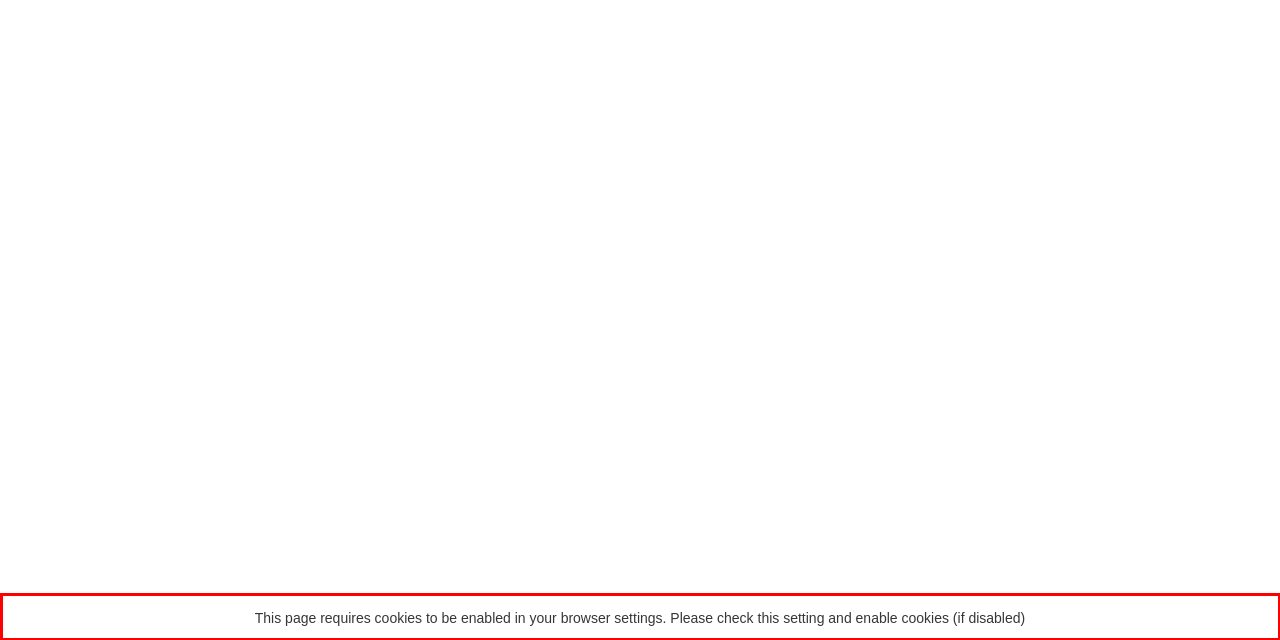There is a UI element on the webpage screenshot marked by a red bounding box. Extract and generate the text content from within this red box.

This page requires cookies to be enabled in your browser settings. Please check this setting and enable cookies (if disabled)